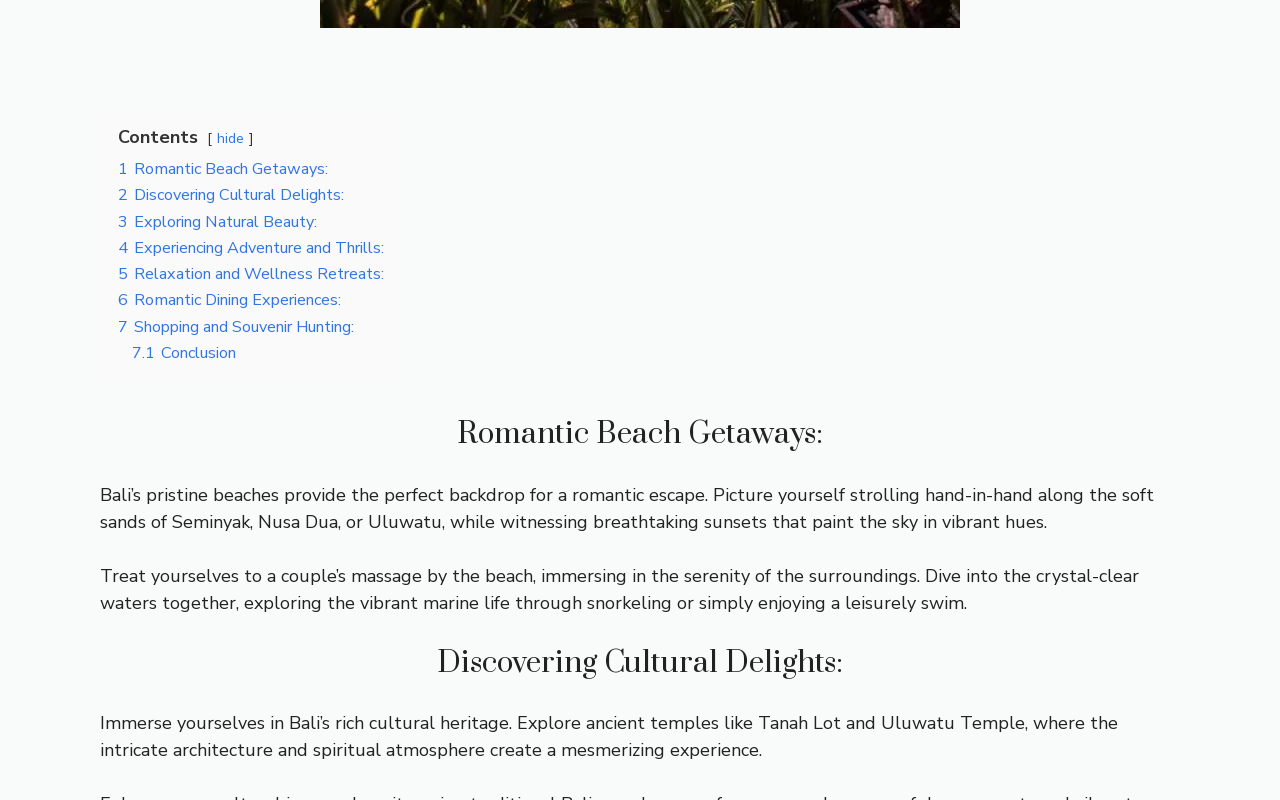What is the topic of the third link?
Using the details from the image, give an elaborate explanation to answer the question.

I looked at the OCR text of the third link element, which is '3 Exploring Natural Beauty:', and determined that the topic of this link is Exploring Natural Beauty.